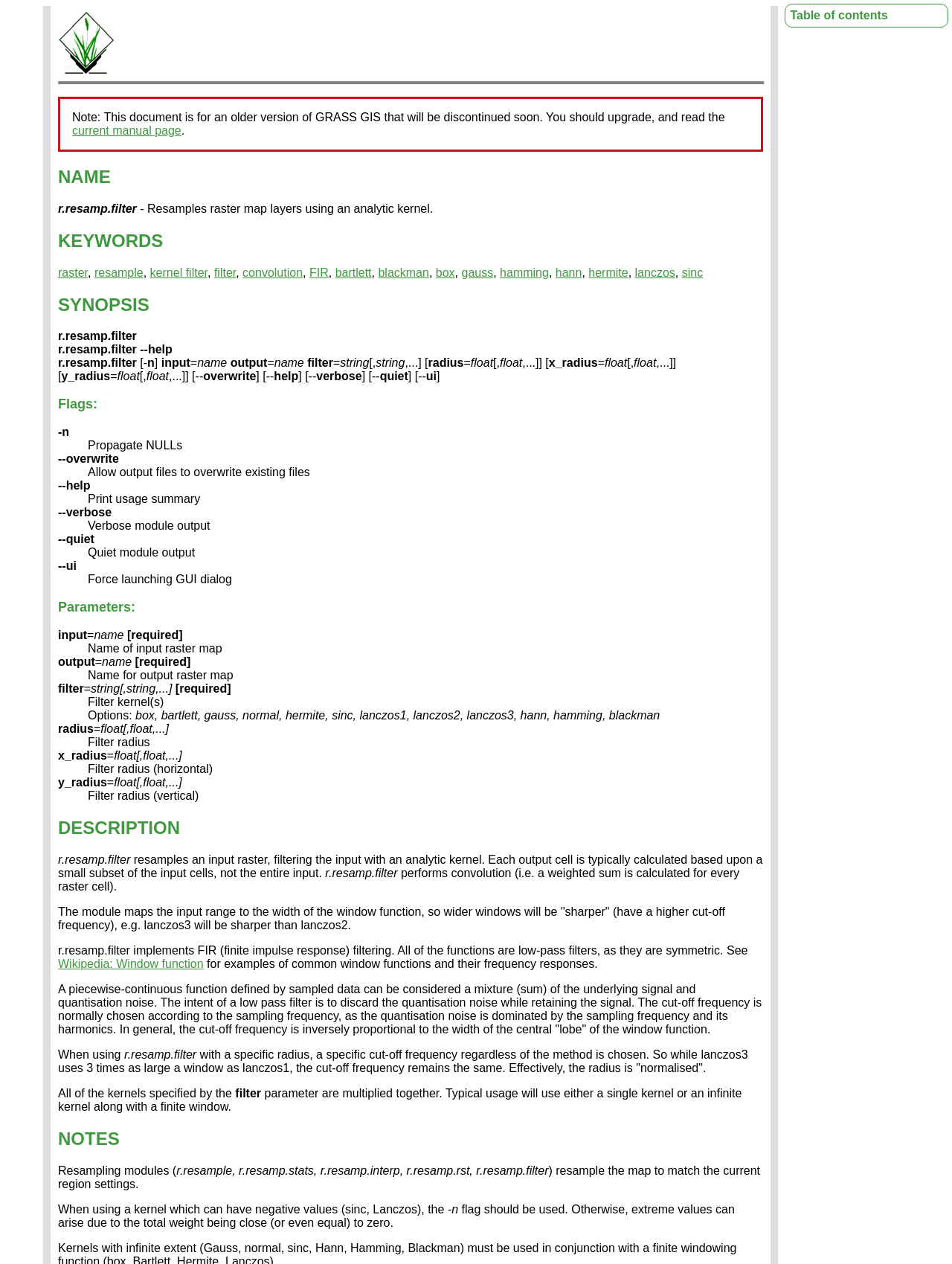Determine the bounding box coordinates of the clickable area required to perform the following instruction: "Click the GRASS logo". The coordinates should be represented as four float numbers between 0 and 1: [left, top, right, bottom].

[0.061, 0.006, 0.12, 0.059]